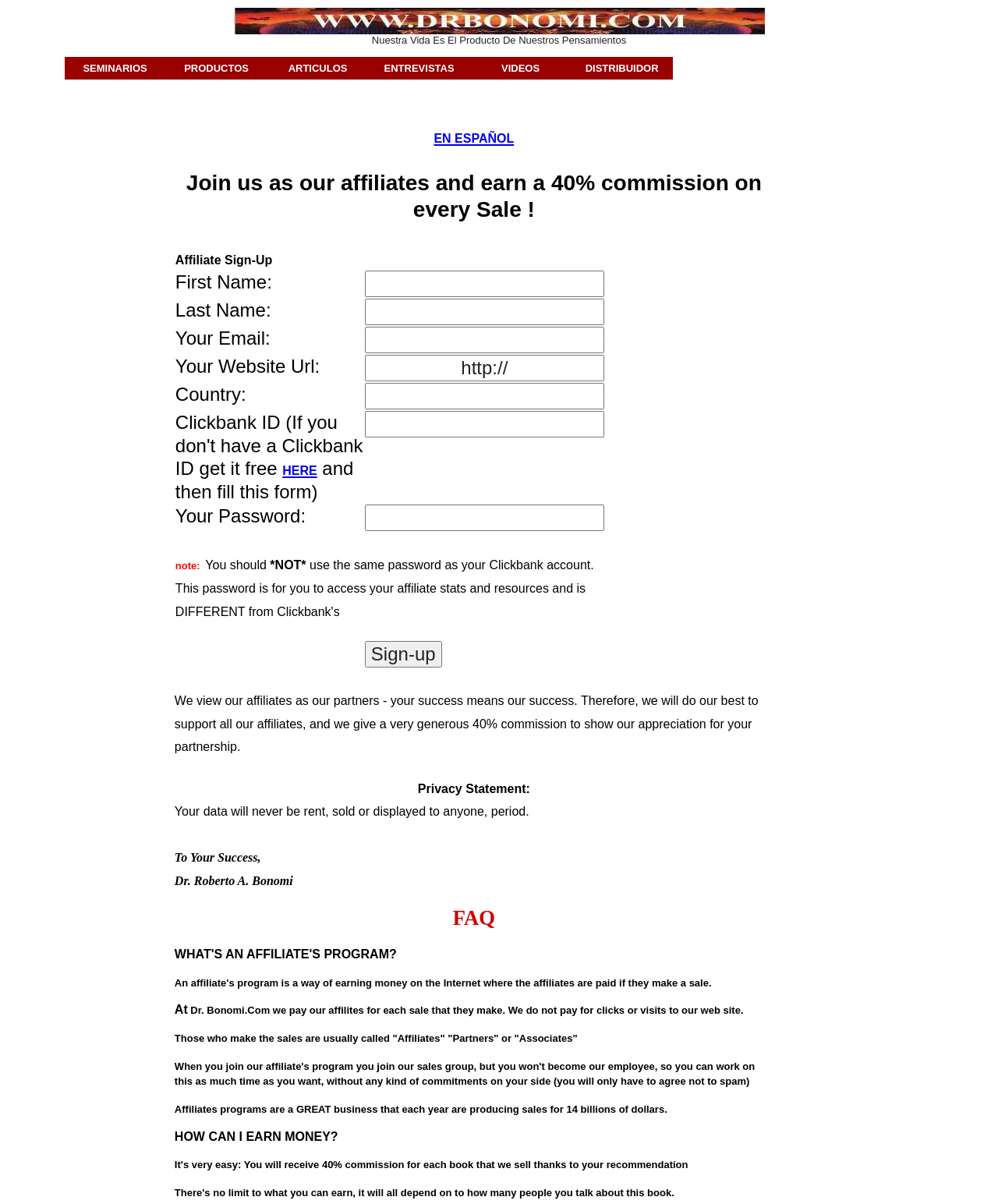Carefully examine the image and provide an in-depth answer to the question: What is the website's affiliate commission rate?

The affiliate commission rate is mentioned in the heading 'Join us as our affiliates and earn a 40% commission on every Sale!' which is located in the middle of the webpage.